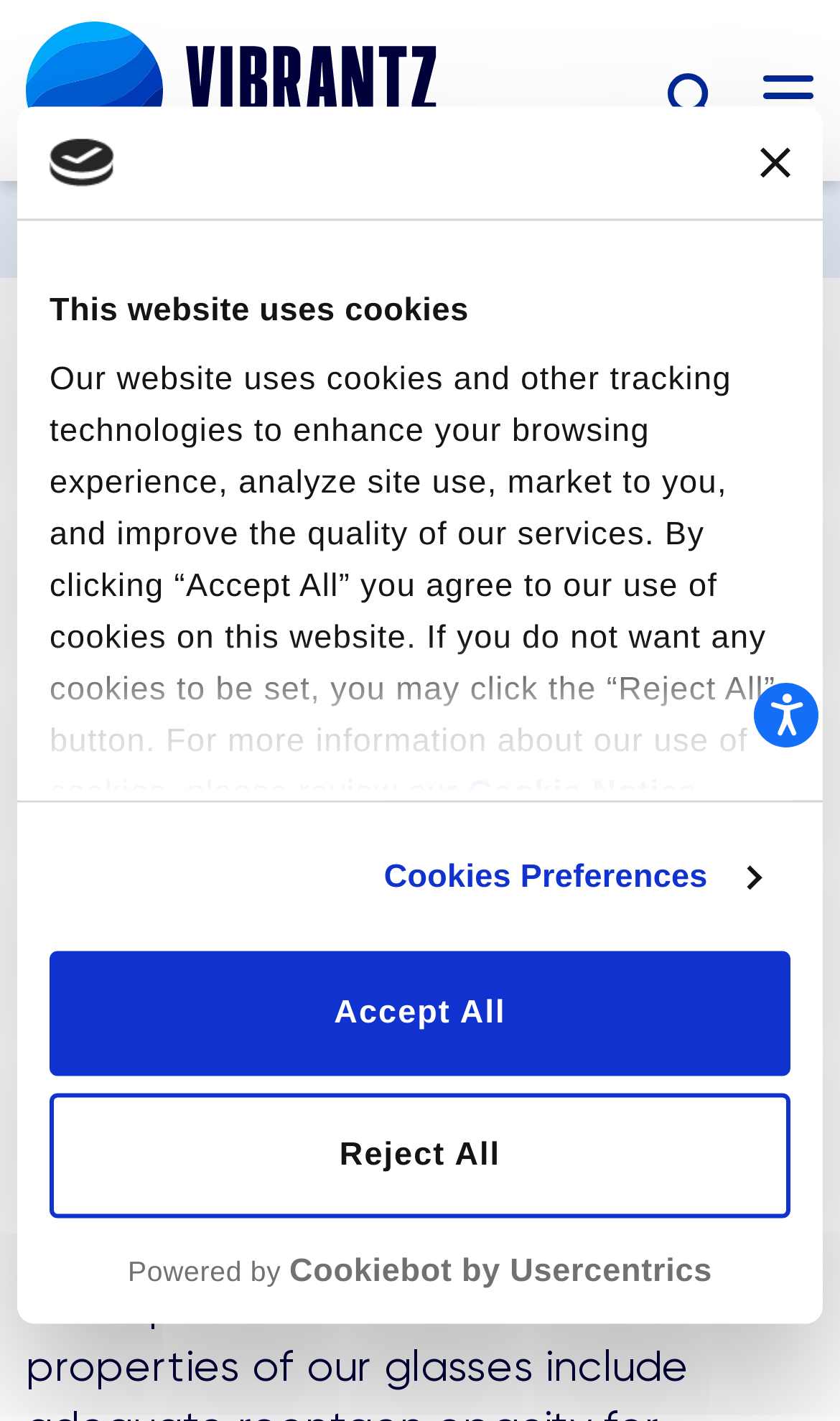Please provide the bounding box coordinates in the format (top-left x, top-left y, bottom-right x, bottom-right y). Remember, all values are floating point numbers between 0 and 1. What is the bounding box coordinate of the region described as: Cookie Notice.

[0.558, 0.545, 0.843, 0.571]